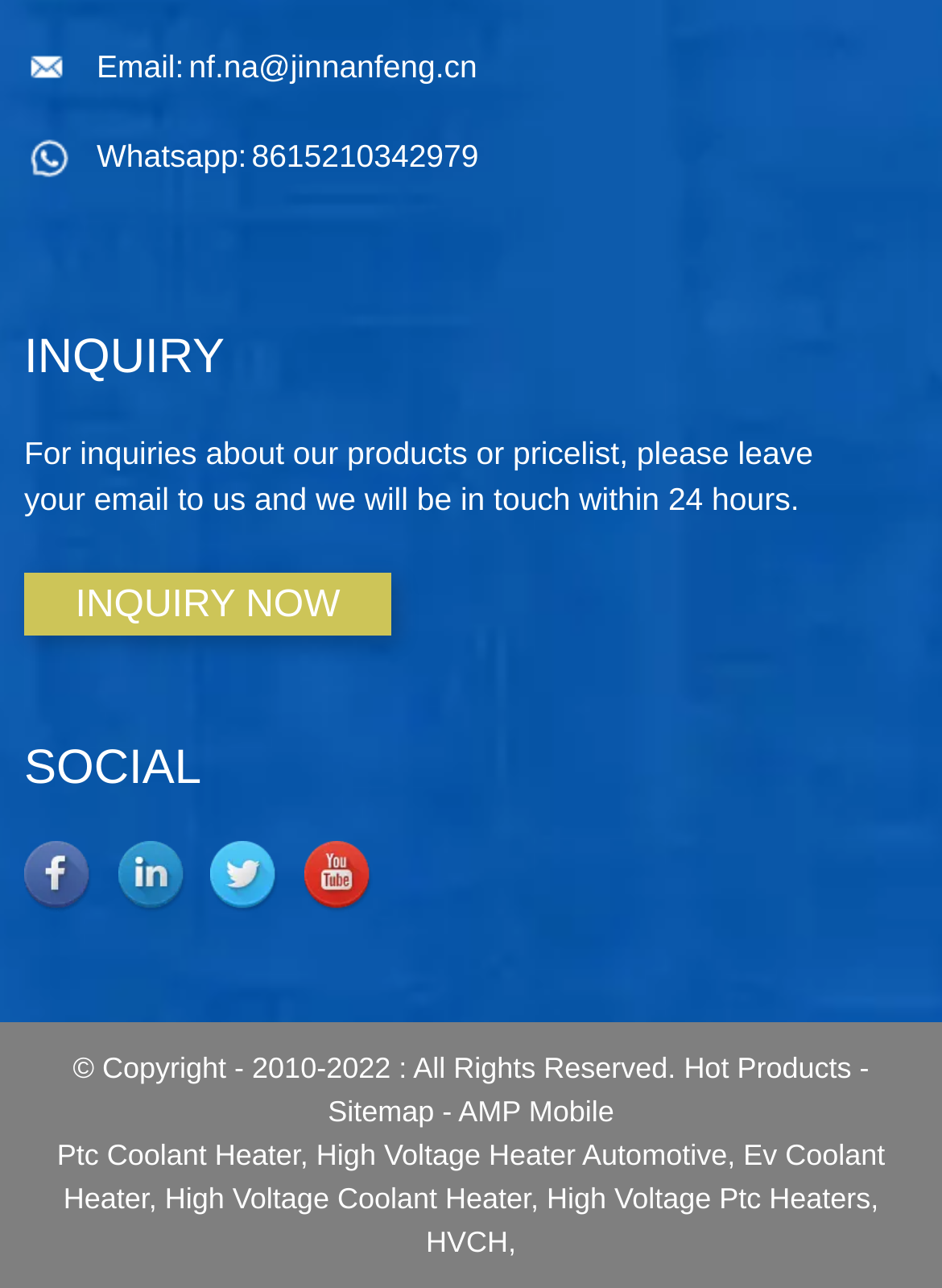What is the email address provided for inquiry?
Refer to the image and respond with a one-word or short-phrase answer.

nf.na@jinnanfeng.cn